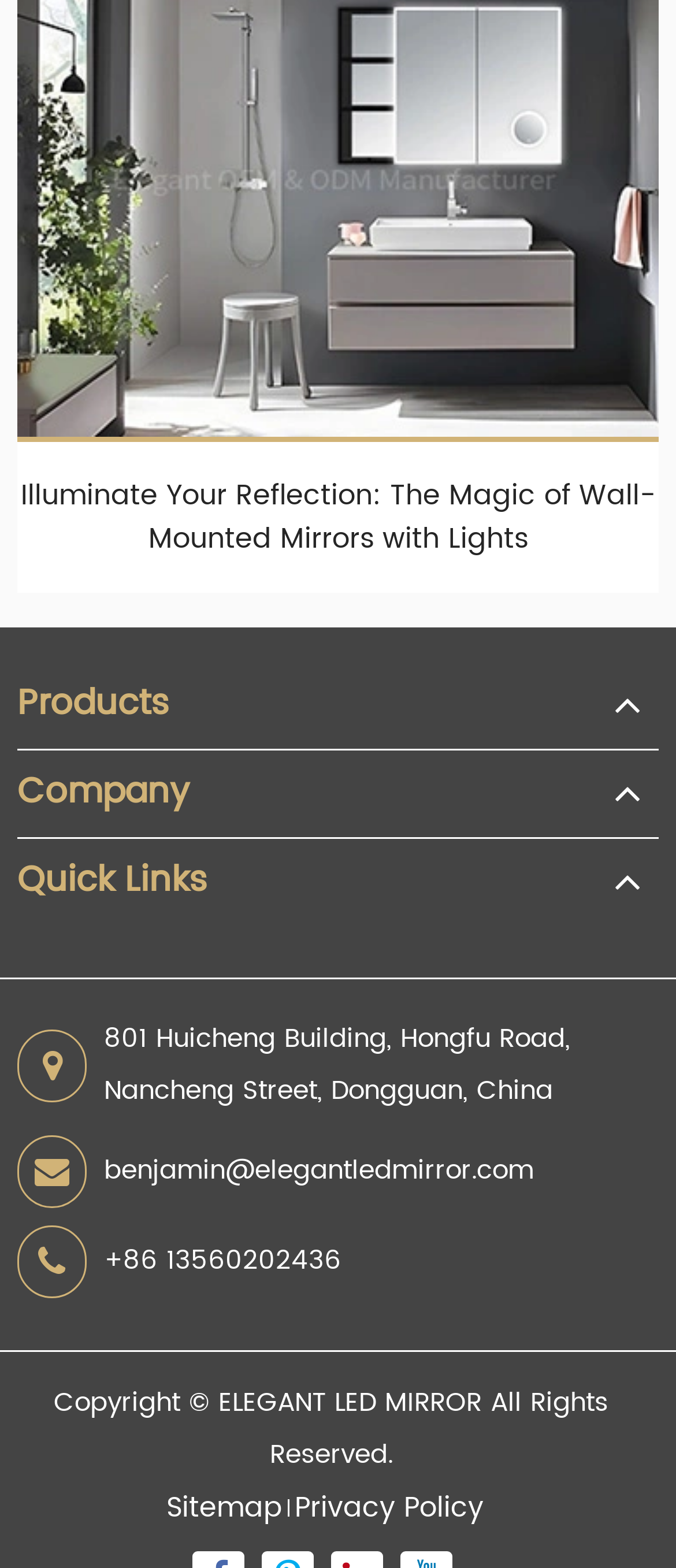Provide the bounding box coordinates in the format (top-left x, top-left y, bottom-right x, bottom-right y). All values are floating point numbers between 0 and 1. Determine the bounding box coordinate of the UI element described as: ELEGANT LED MIRROR

[0.323, 0.879, 0.713, 0.912]